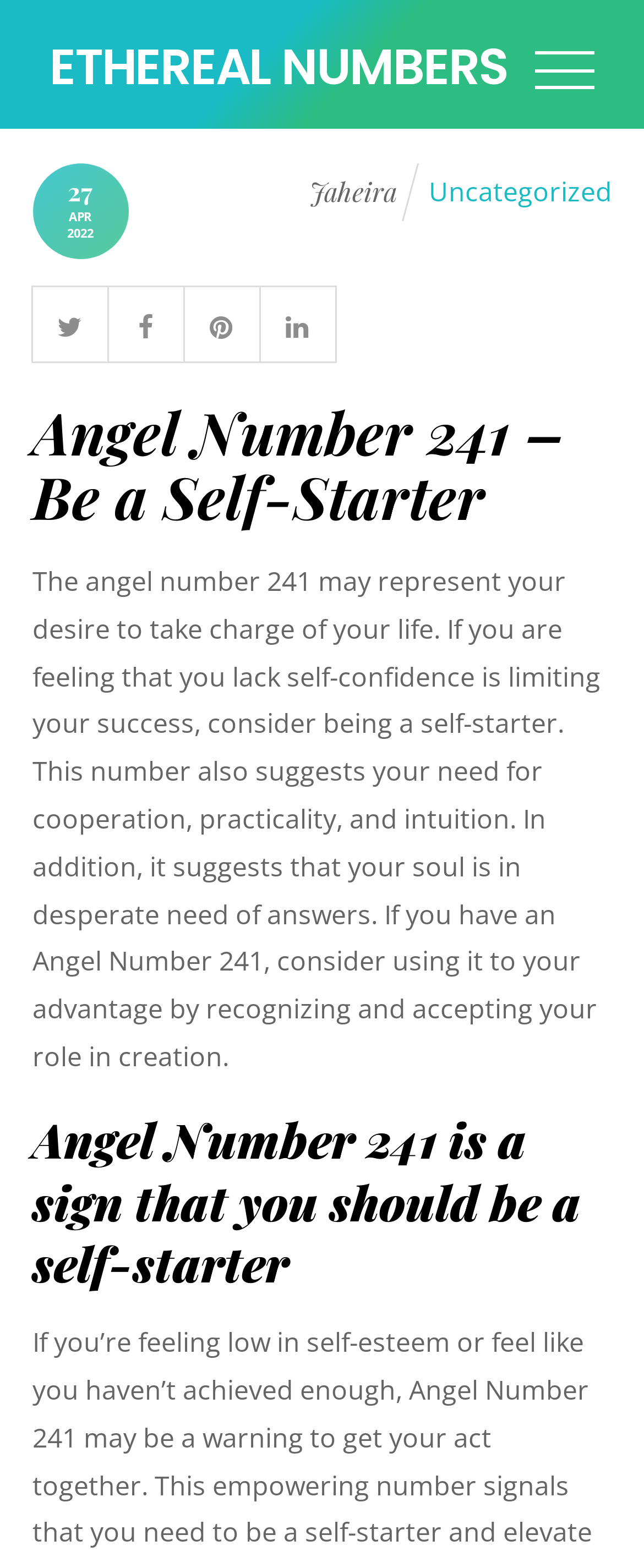Using the description "parent_node: ETHEREAL NUMBERS", predict the bounding box of the relevant HTML element.

[0.831, 0.032, 0.923, 0.057]